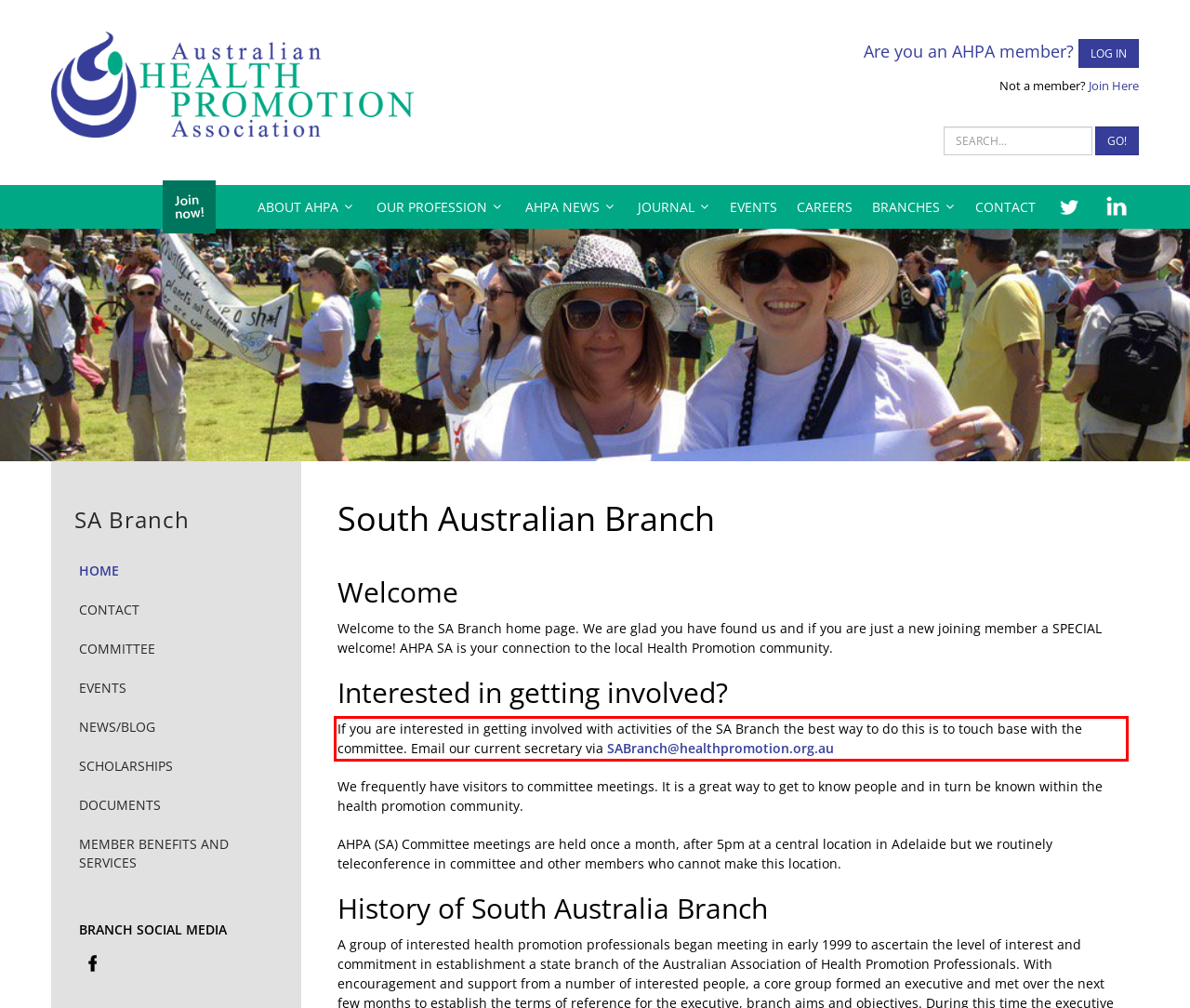Examine the webpage screenshot, find the red bounding box, and extract the text content within this marked area.

If you are interested in getting involved with activities of the SA Branch the best way to do this is to touch base with the committee. Email our current secretary via SABranch@healthpromotion.org.au